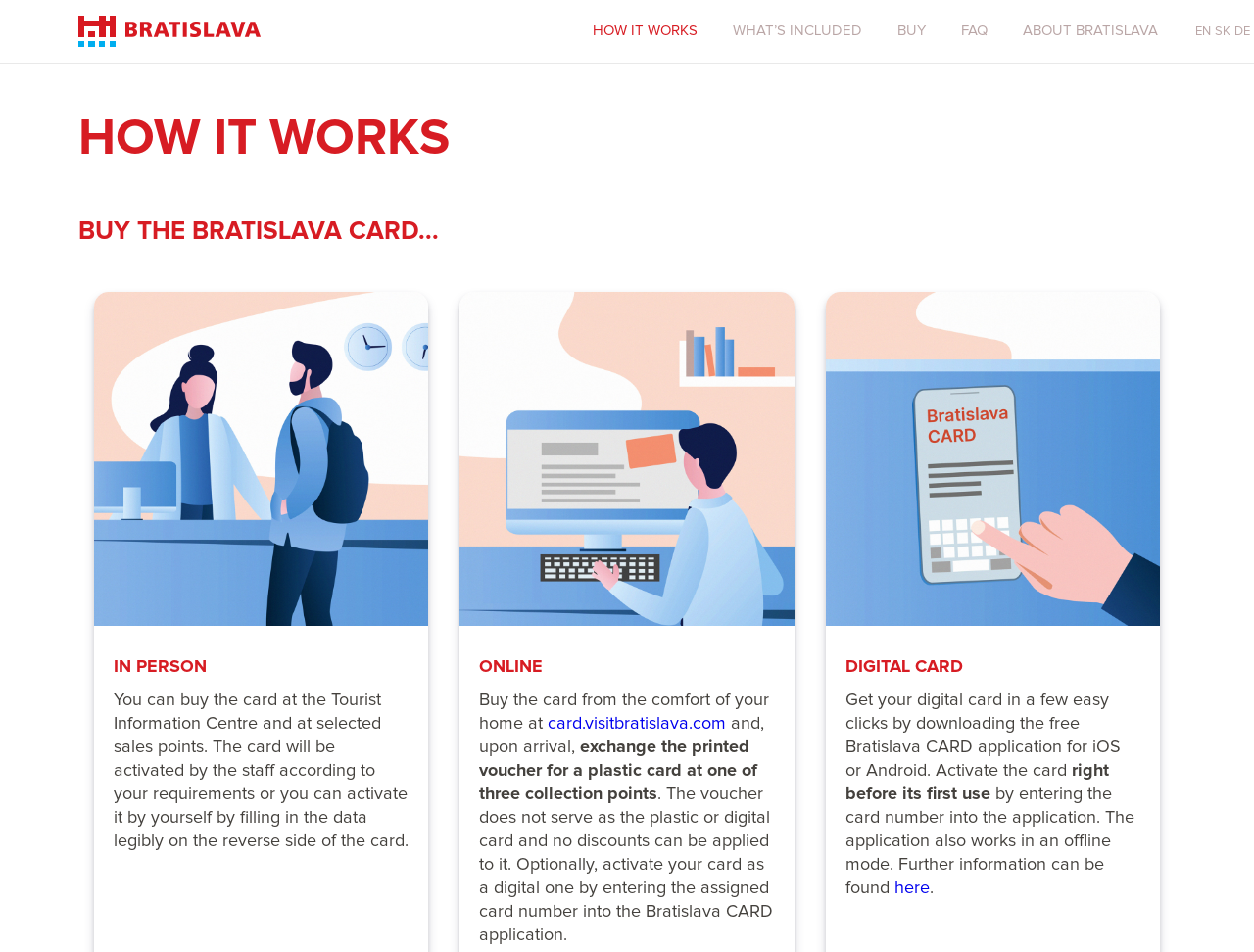Where can I buy the Bratislava CARD in person?
Analyze the screenshot and provide a detailed answer to the question.

The webpage states that the Bratislava CARD can be bought in person at the Tourist Information Centre and at selected sales points. This information is provided in the 'IN PERSON' section of the webpage.